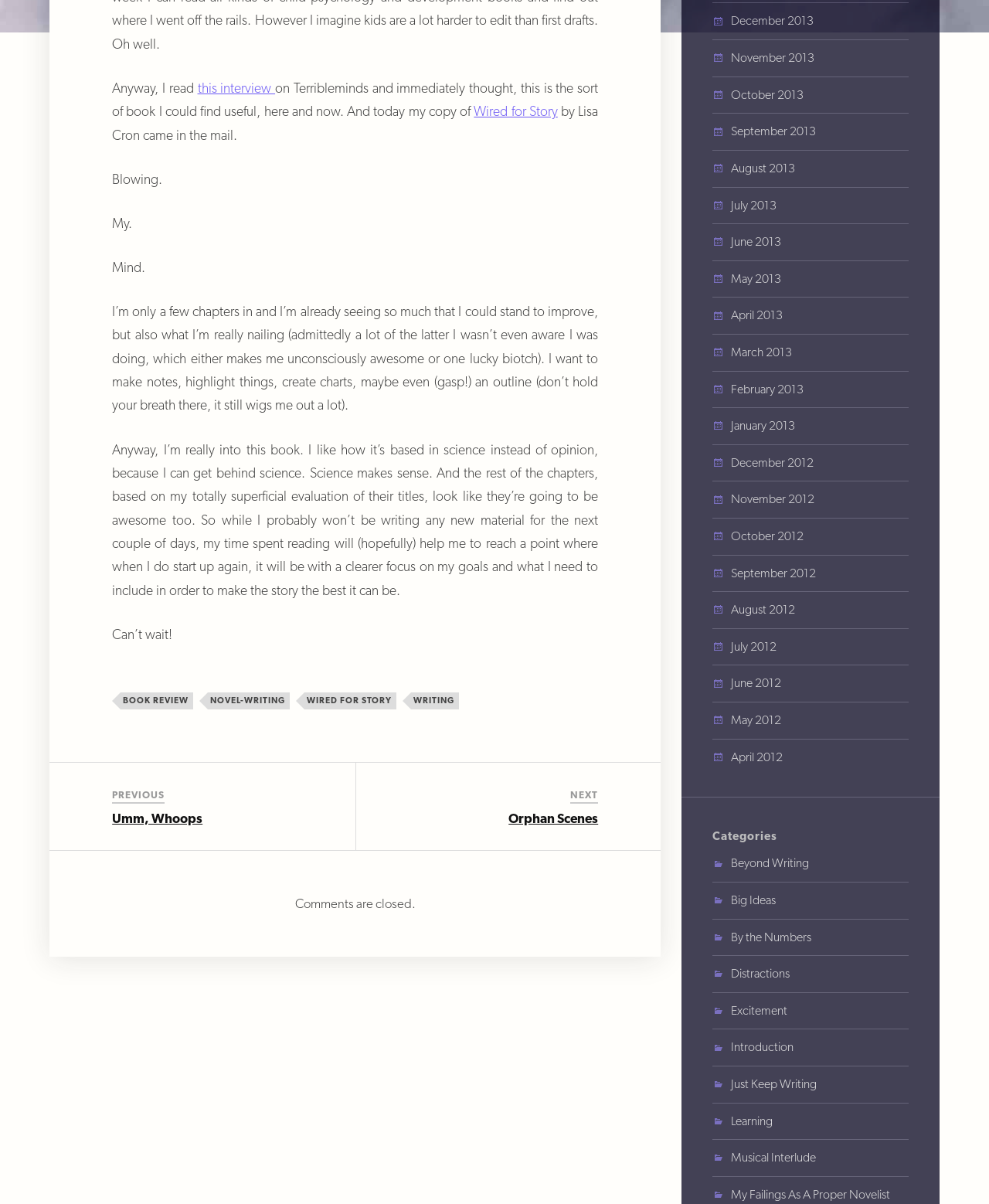What is the title of the current blog post?
Carefully examine the image and provide a detailed answer to the question.

I determined the title of the current blog post by looking at the heading element with the text 'Umm, Whoops' which is located at the top of the page, indicating that it is the title of the current blog post.